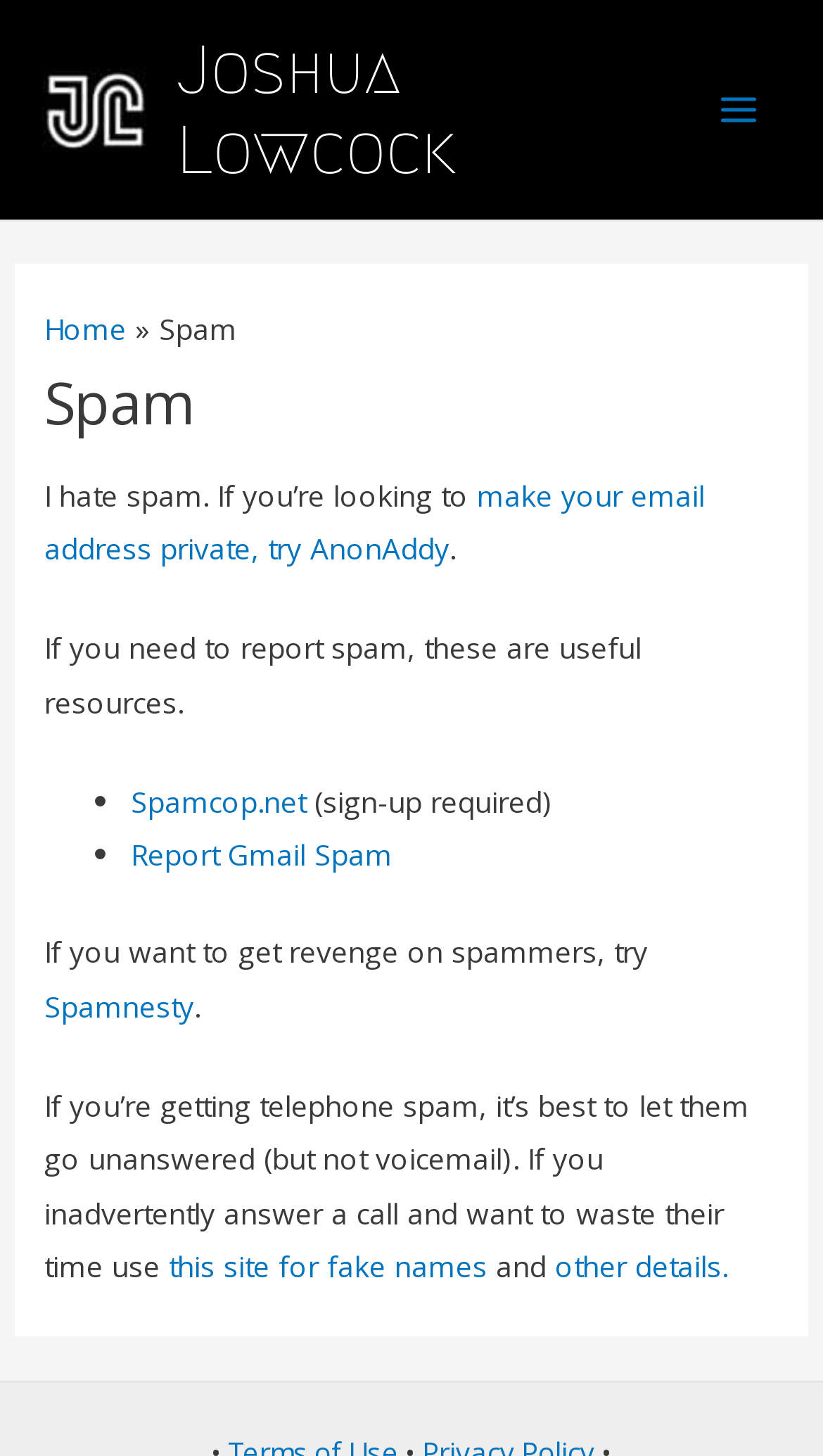From the element description: "Spamnesty", extract the bounding box coordinates of the UI element. The coordinates should be expressed as four float numbers between 0 and 1, in the order [left, top, right, bottom].

[0.054, 0.677, 0.236, 0.704]